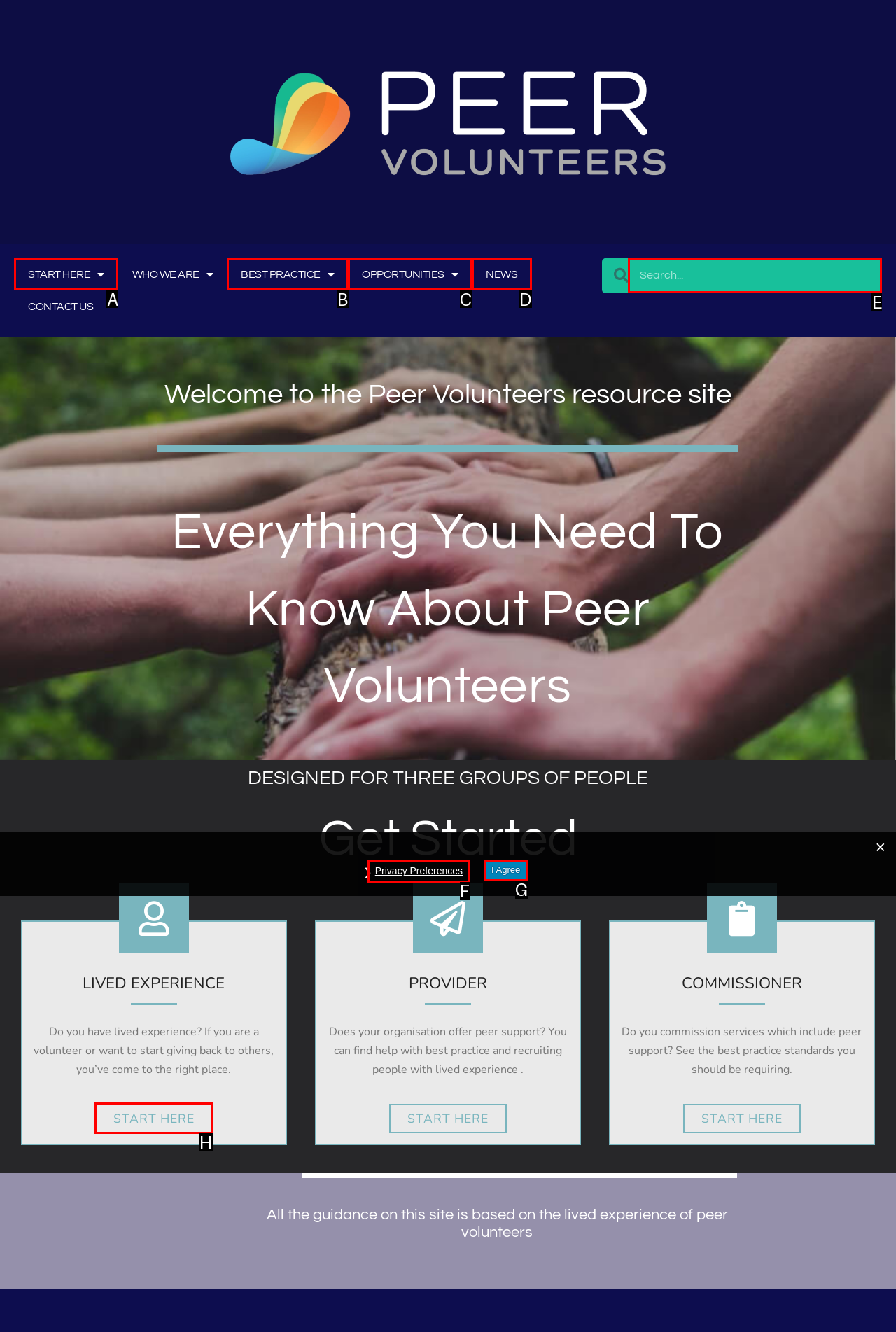To complete the task: Get started with LIVED EXPERIENCE, select the appropriate UI element to click. Respond with the letter of the correct option from the given choices.

H